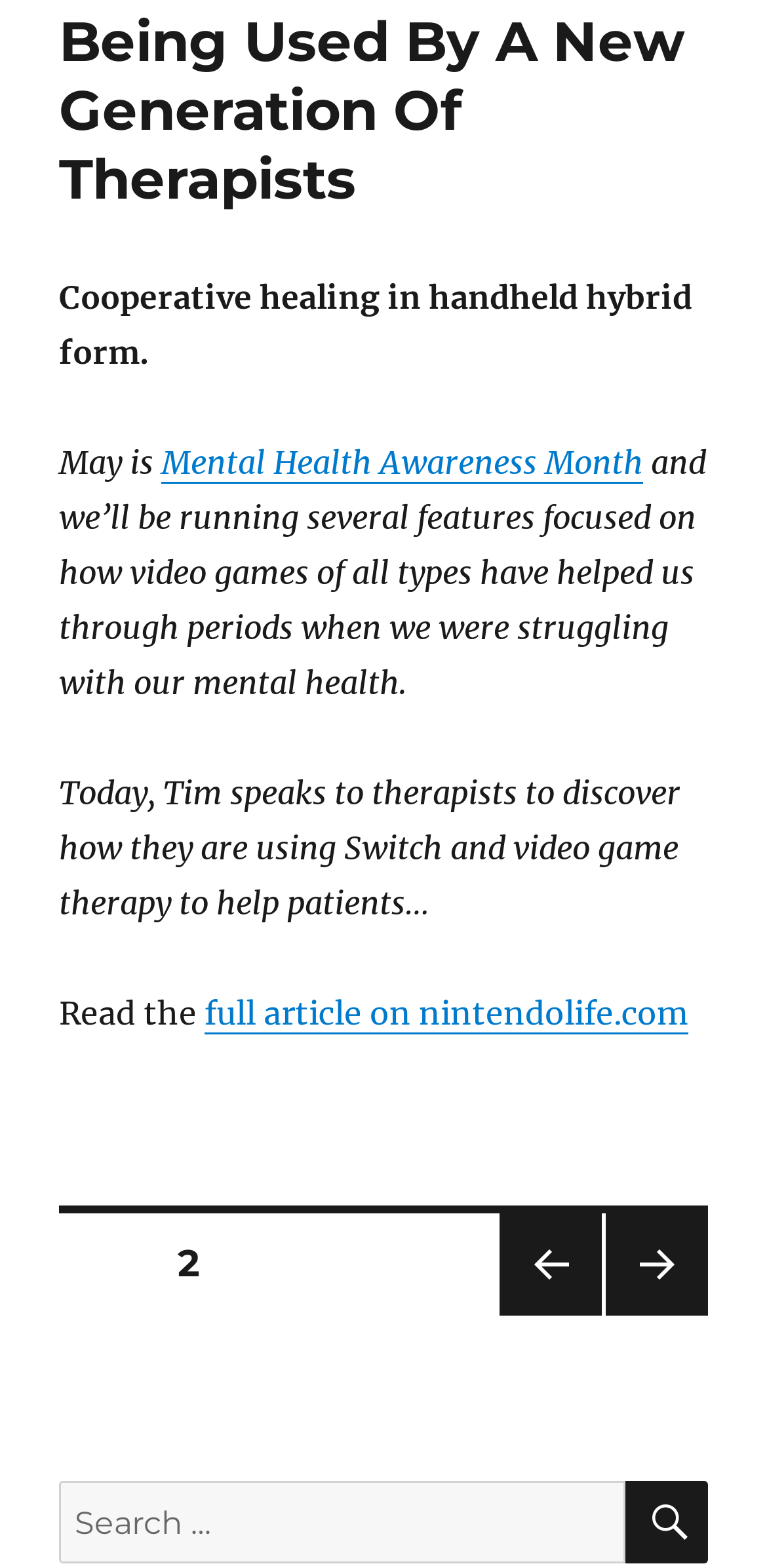Give a succinct answer to this question in a single word or phrase: 
What is the current month?

May